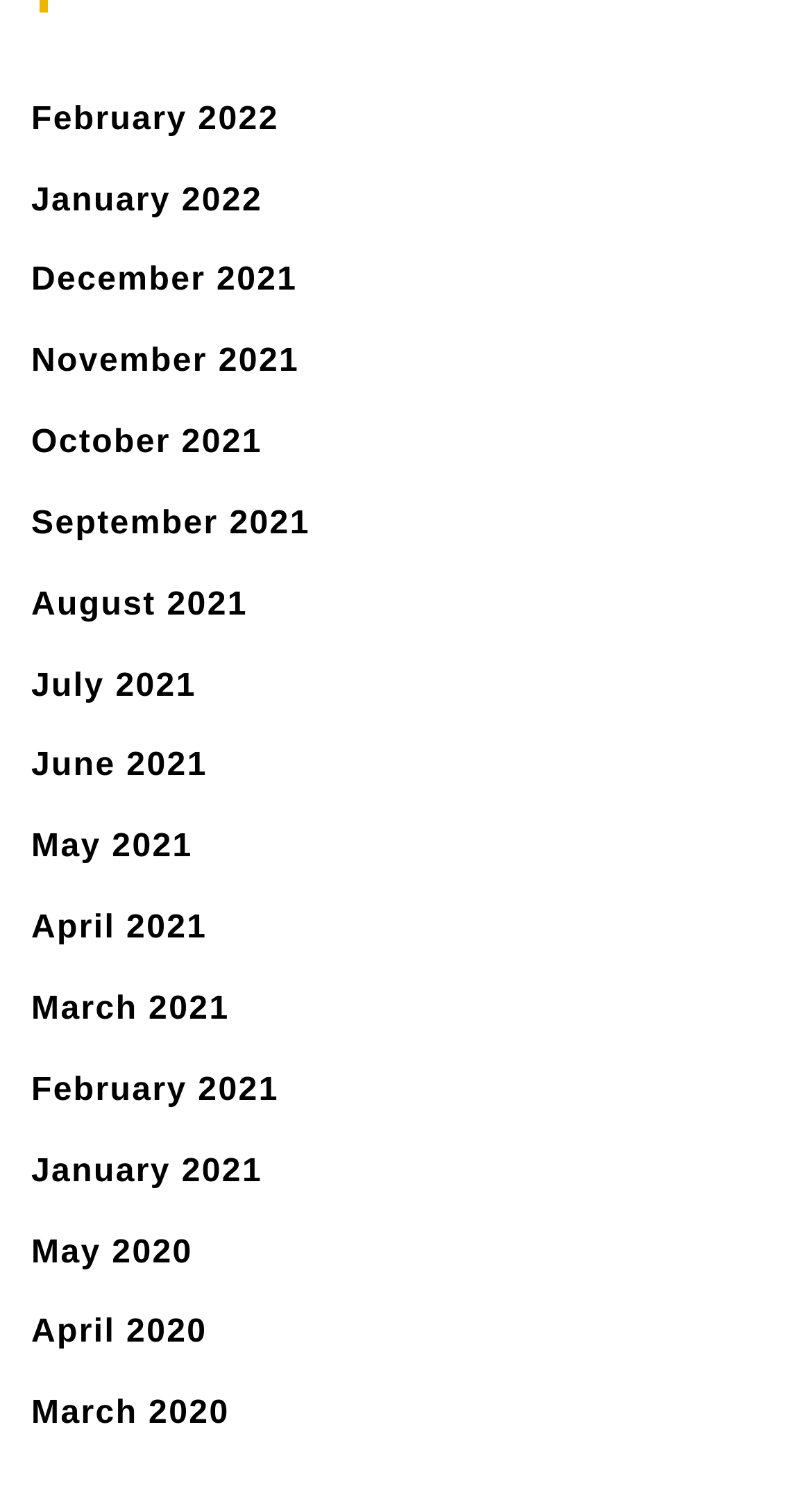Provide the bounding box coordinates of the HTML element this sentence describes: "October 2021". The bounding box coordinates consist of four float numbers between 0 and 1, i.e., [left, top, right, bottom].

[0.038, 0.283, 0.323, 0.307]